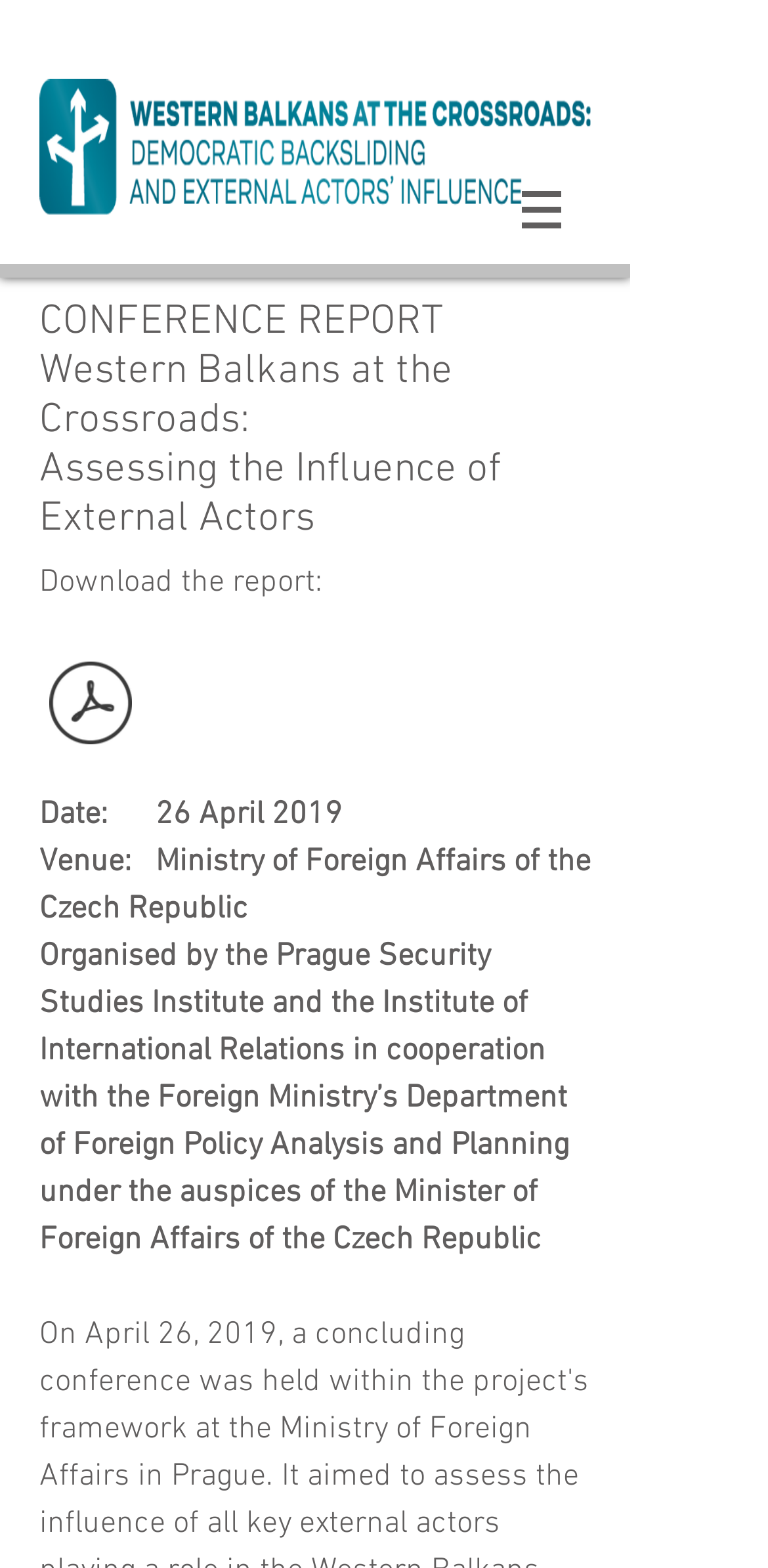Please look at the image and answer the question with a detailed explanation: What is the name of the institute that organized the conference?

I inferred this answer by reading the text 'Organised by the Prague Security Studies Institute and the Institute of International Relations...' which mentions the institute that organized the conference.